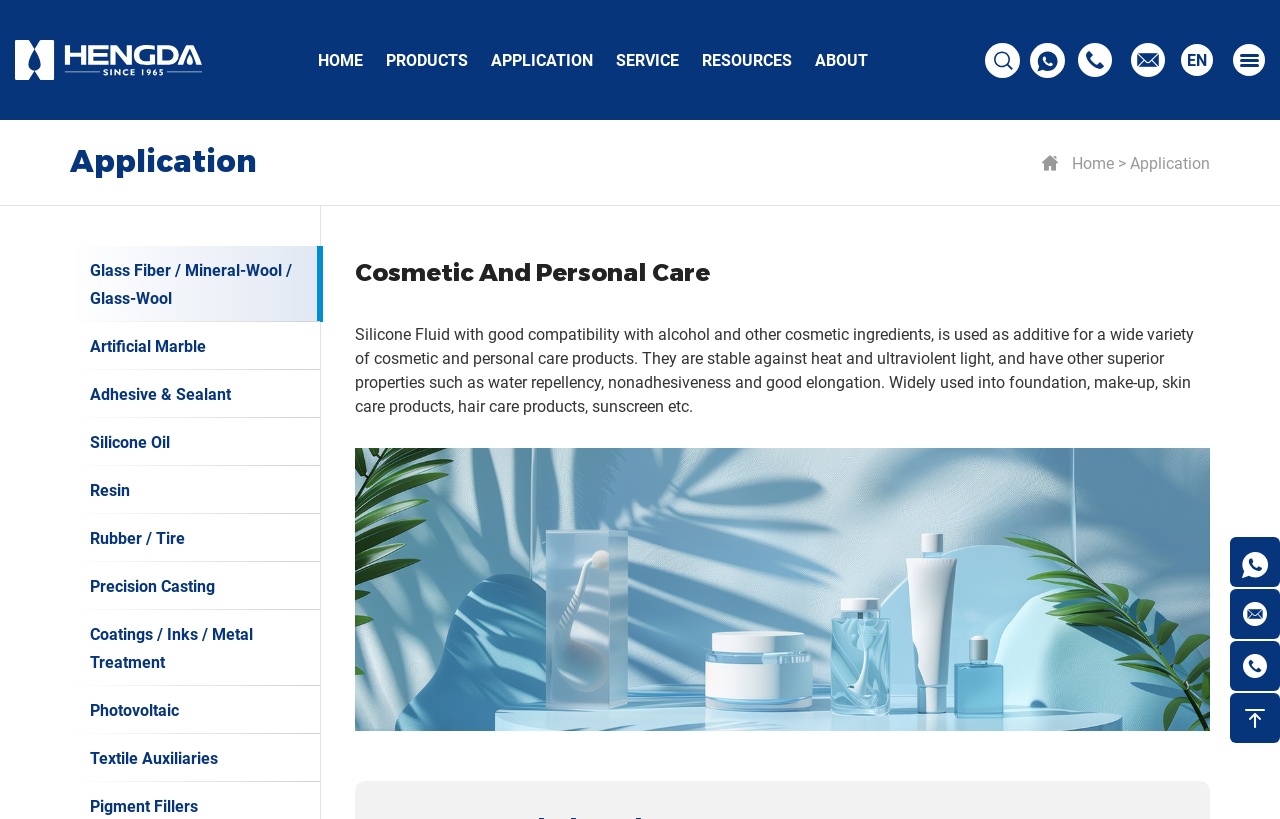Please locate the bounding box coordinates of the element that should be clicked to complete the given instruction: "Click the HOME link".

[0.241, 0.0, 0.292, 0.147]